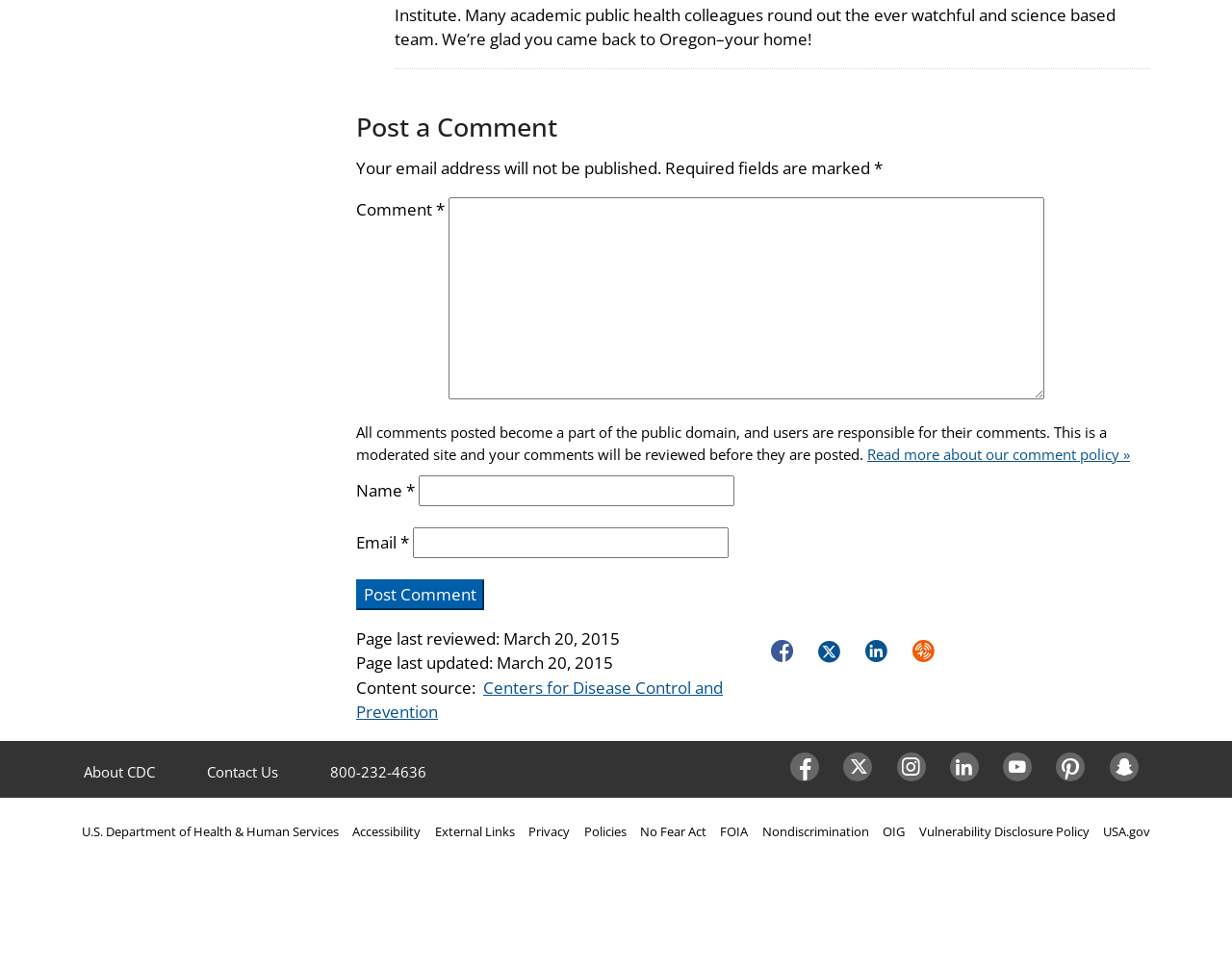Locate the bounding box coordinates of the element's region that should be clicked to carry out the following instruction: "Read more about the comment policy". The coordinates need to be four float numbers between 0 and 1, i.e., [left, top, right, bottom].

[0.704, 0.459, 0.917, 0.478]